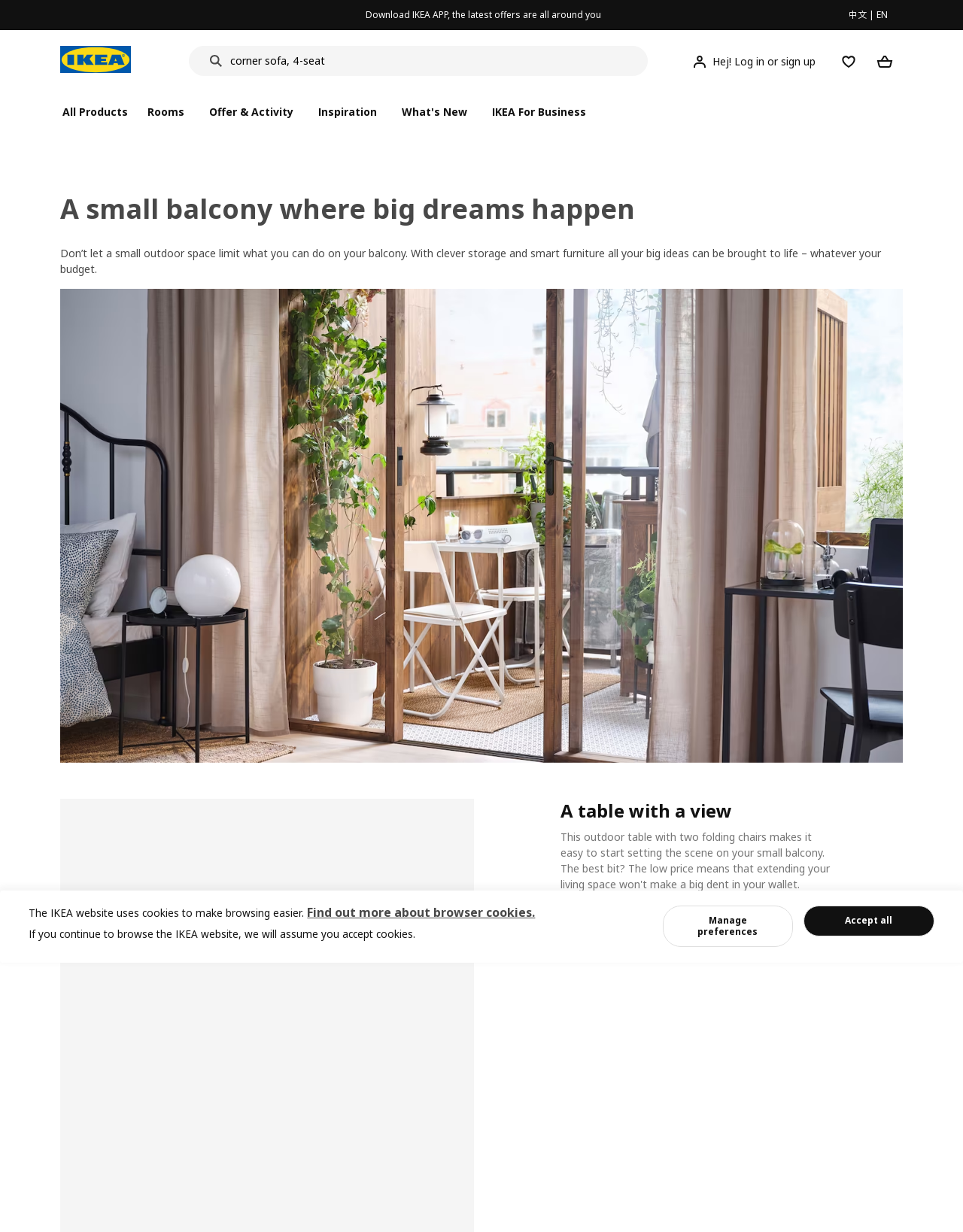Can you find the bounding box coordinates for the element that needs to be clicked to execute this instruction: "Download IKEA APP"? The coordinates should be given as four float numbers between 0 and 1, i.e., [left, top, right, bottom].

[0.38, 0.0, 0.624, 0.024]